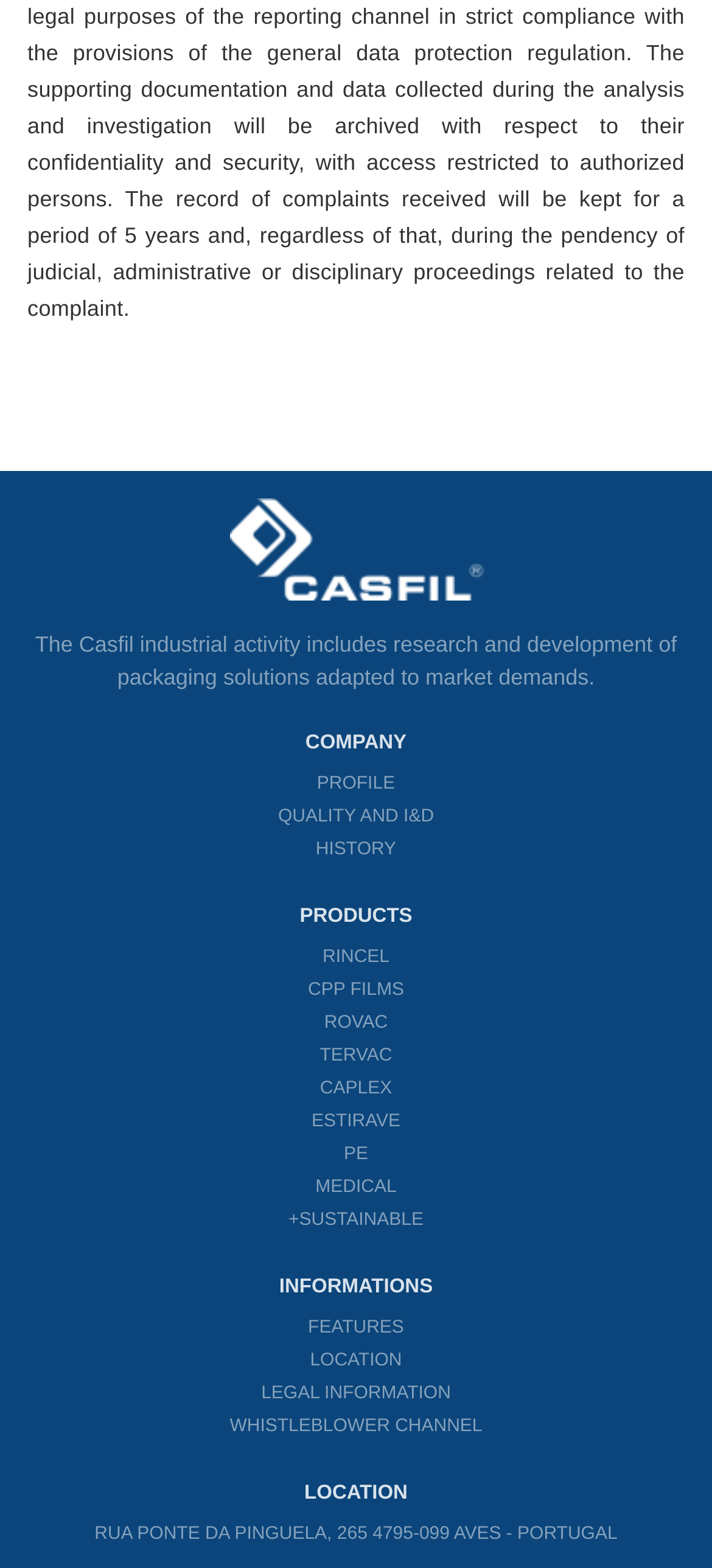Given the webpage screenshot and the description, determine the bounding box coordinates (top-left x, top-left y, bottom-right x, bottom-right y) that define the location of the UI element matching this description: QUALITY AND I&D

[0.391, 0.511, 0.609, 0.532]